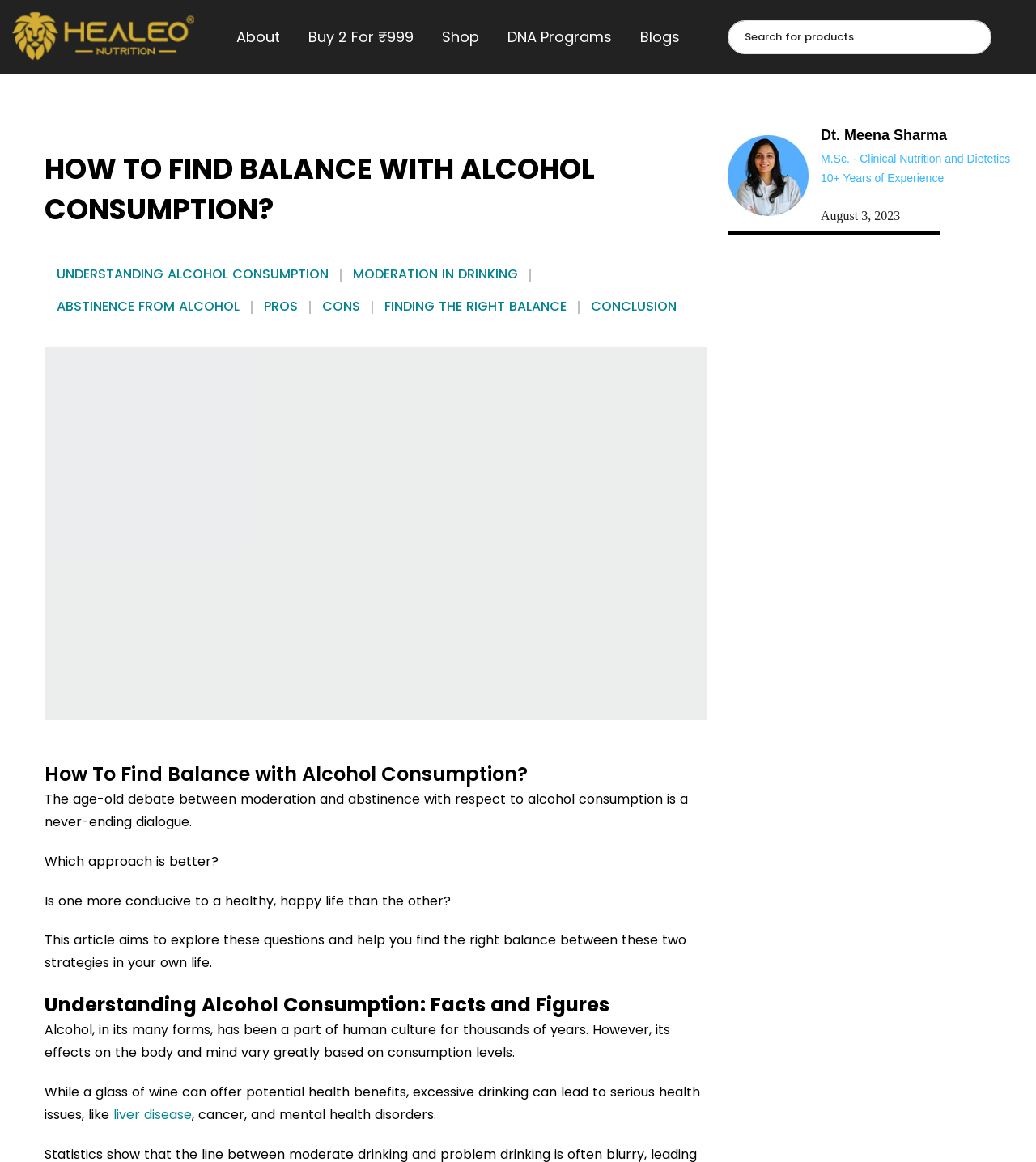What is the image above the heading 'Understanding Alcohol Consumption: Facts and Figures'?
Observe the image and answer the question with a one-word or short phrase response.

Alcohol Consumption